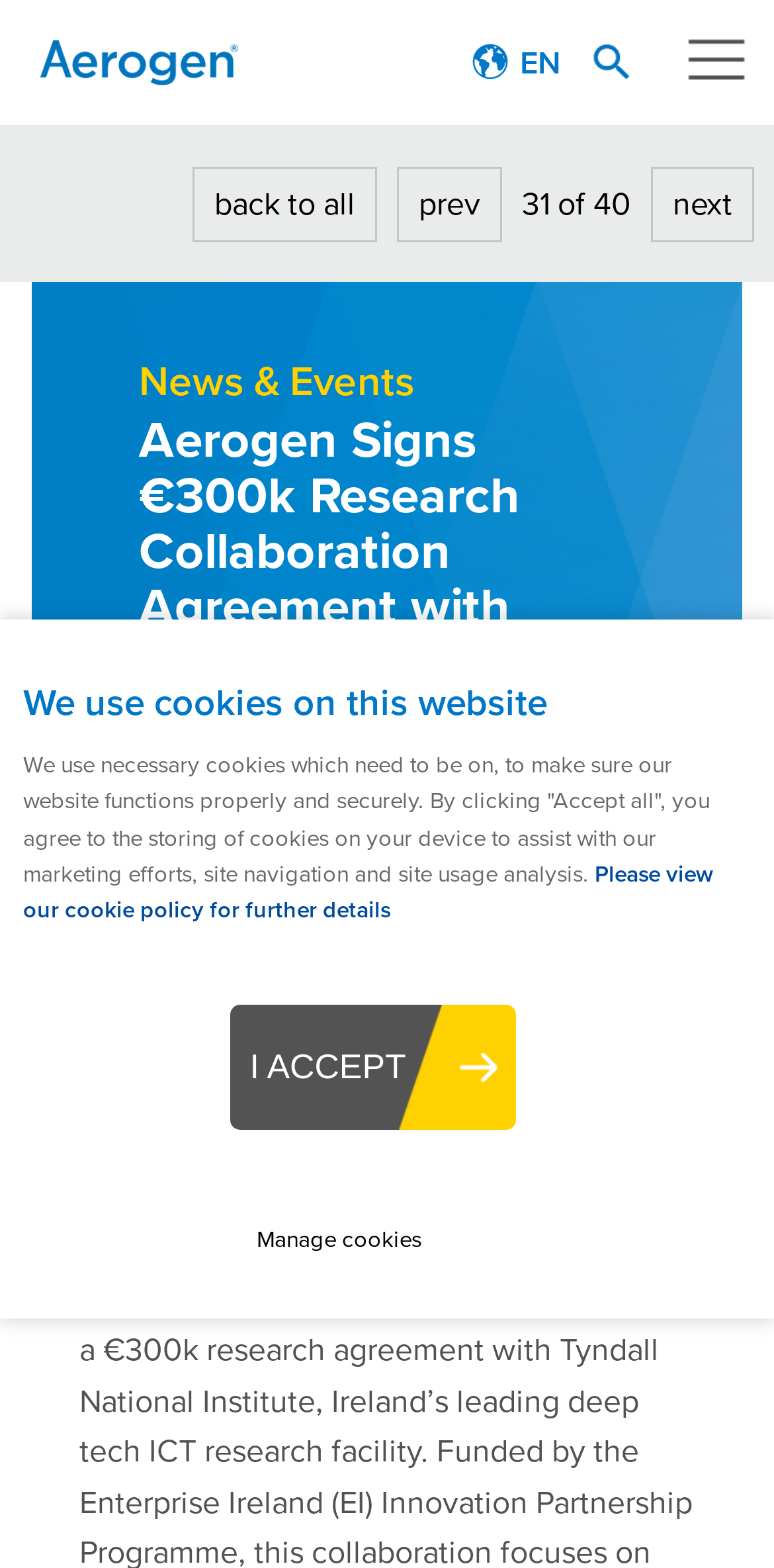Identify the bounding box coordinates of the specific part of the webpage to click to complete this instruction: "Go to the Home page".

None